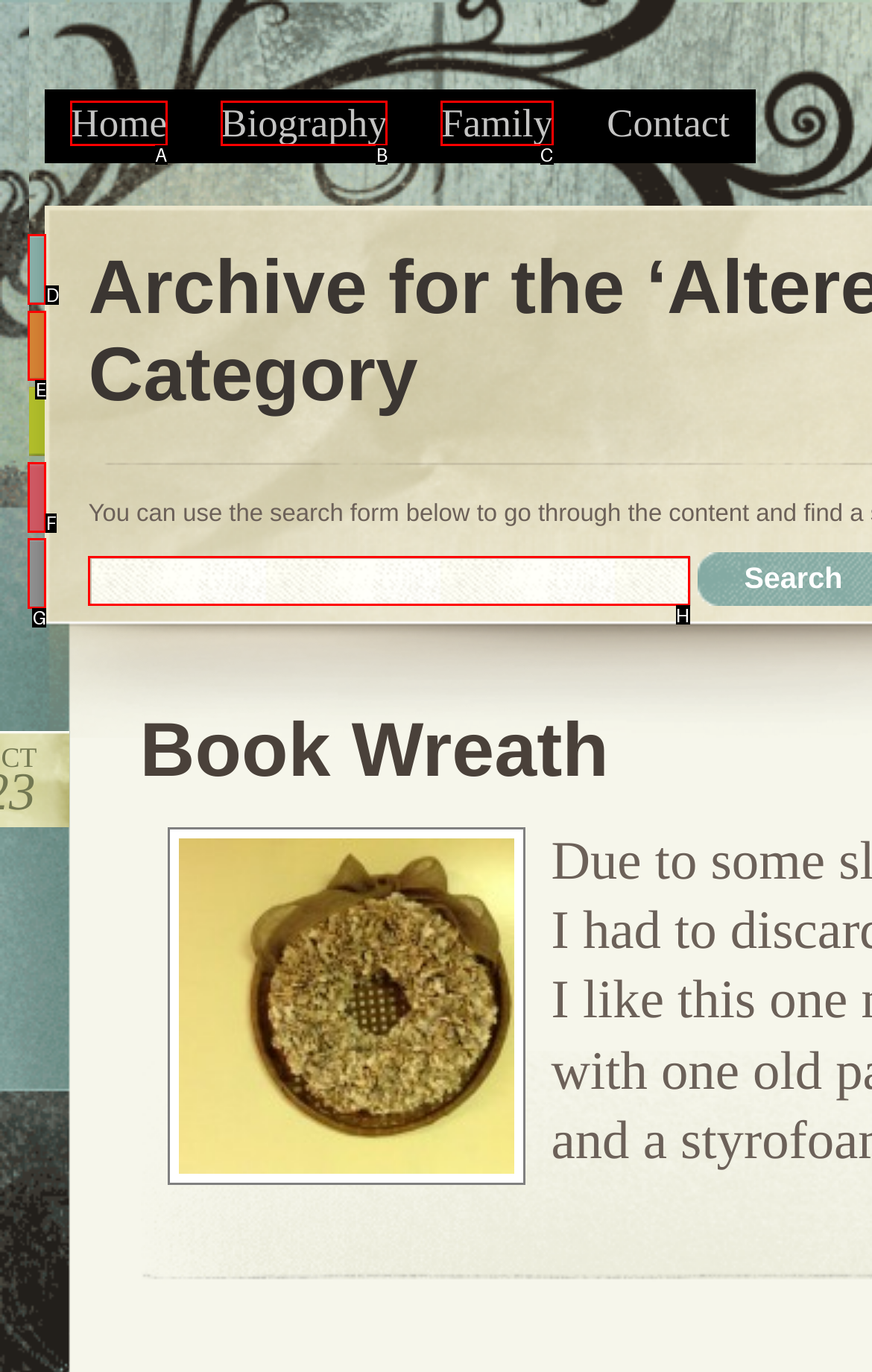Identify the HTML element that corresponds to the description: name="s"
Provide the letter of the matching option from the given choices directly.

H